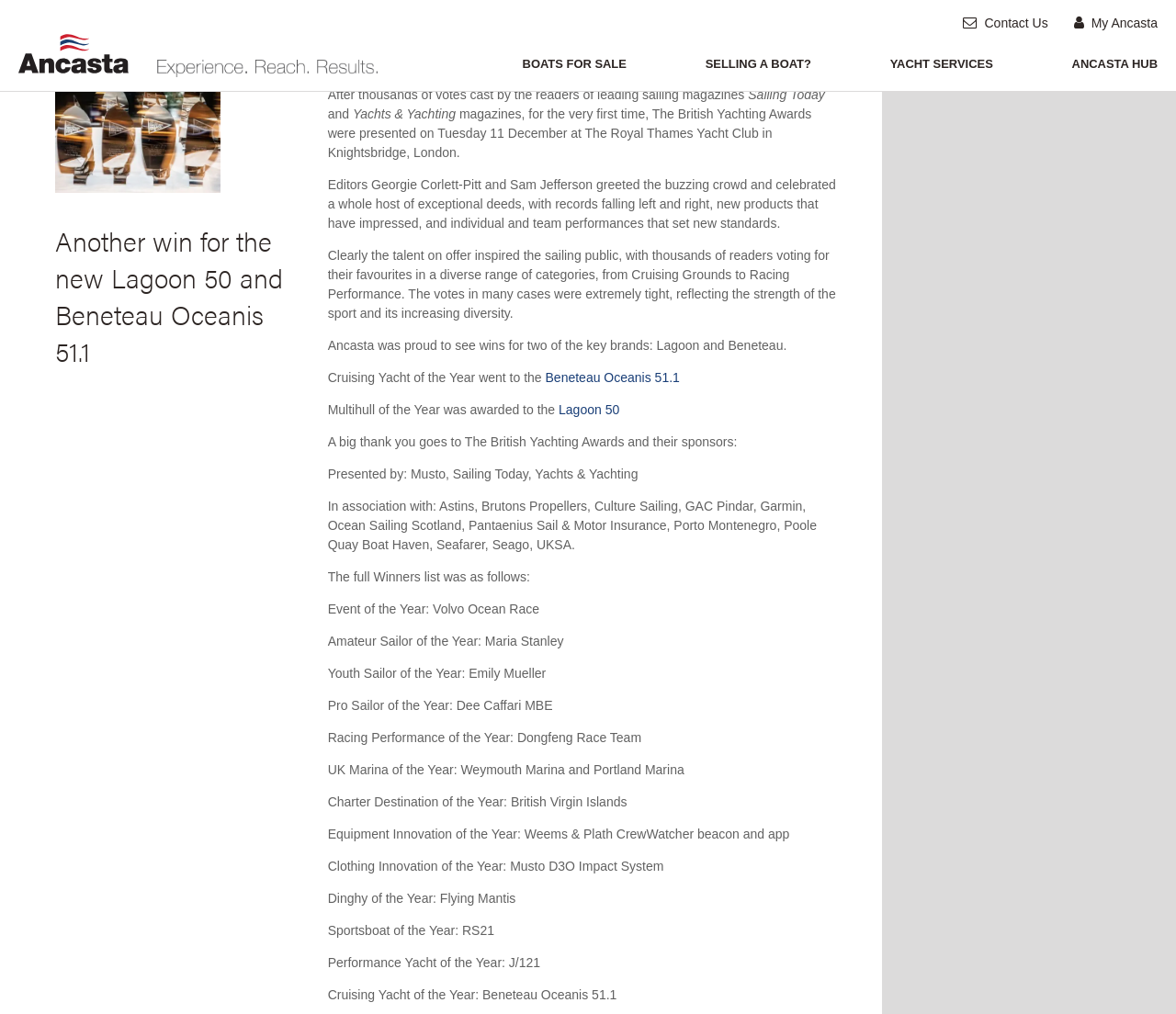Provide the bounding box coordinates of the UI element that matches the description: "Getting Started".

None